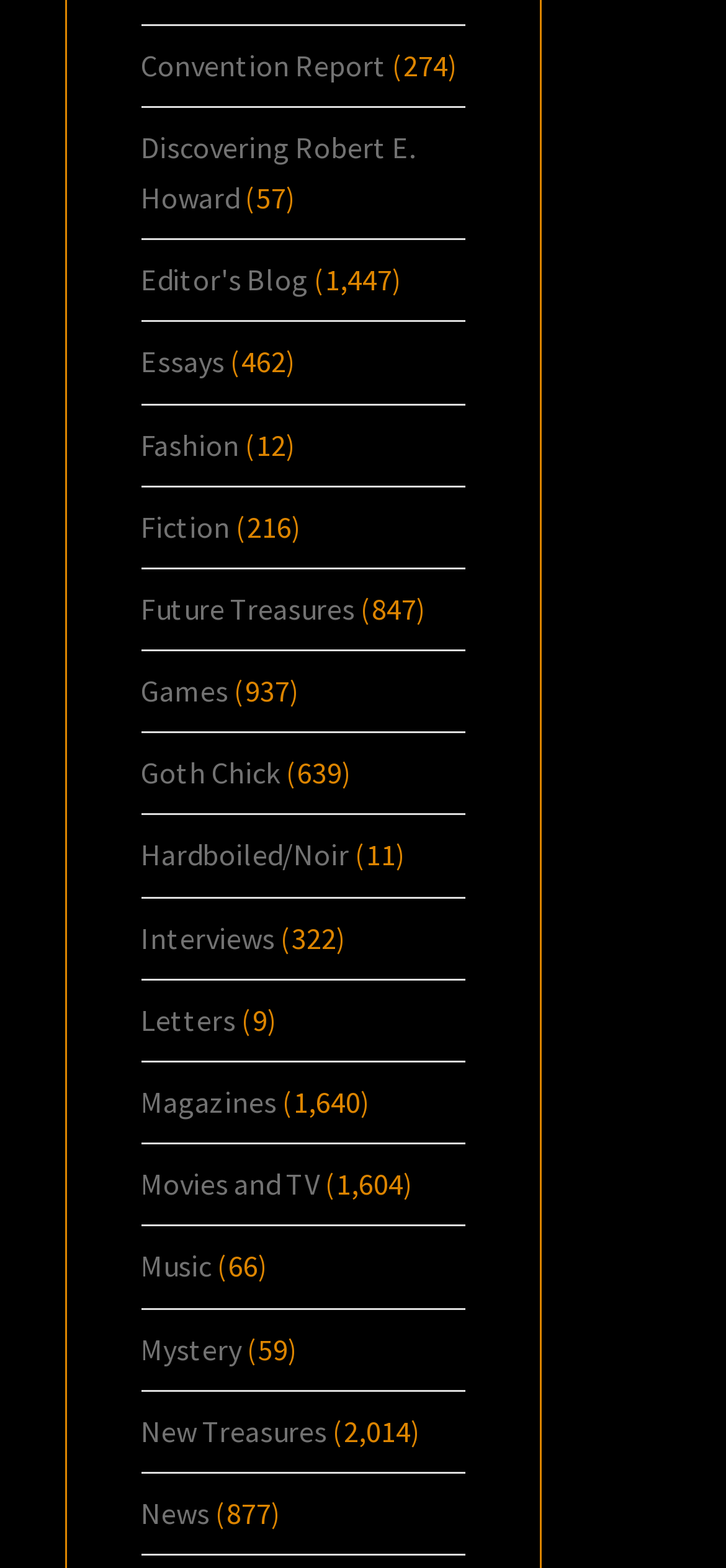Analyze the image and answer the question with as much detail as possible: 
What is the category with the most articles?

I looked at the StaticText elements corresponding to each link and found that the one with the highest number (2,014) is associated with the 'New Treasures' link, so it is the category with the most articles.